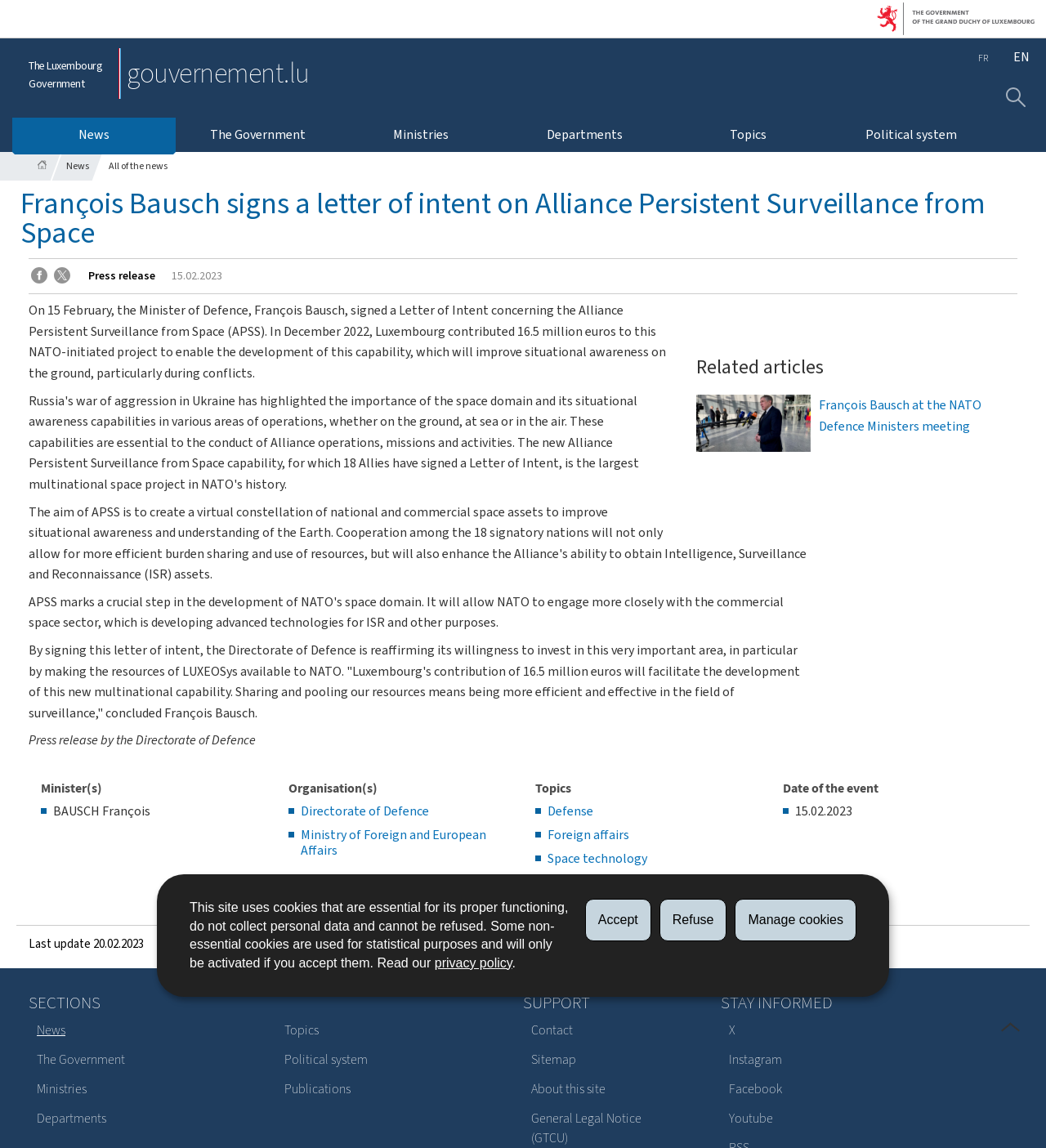Using the description "All of the news", predict the bounding box of the relevant HTML element.

[0.095, 0.132, 0.168, 0.157]